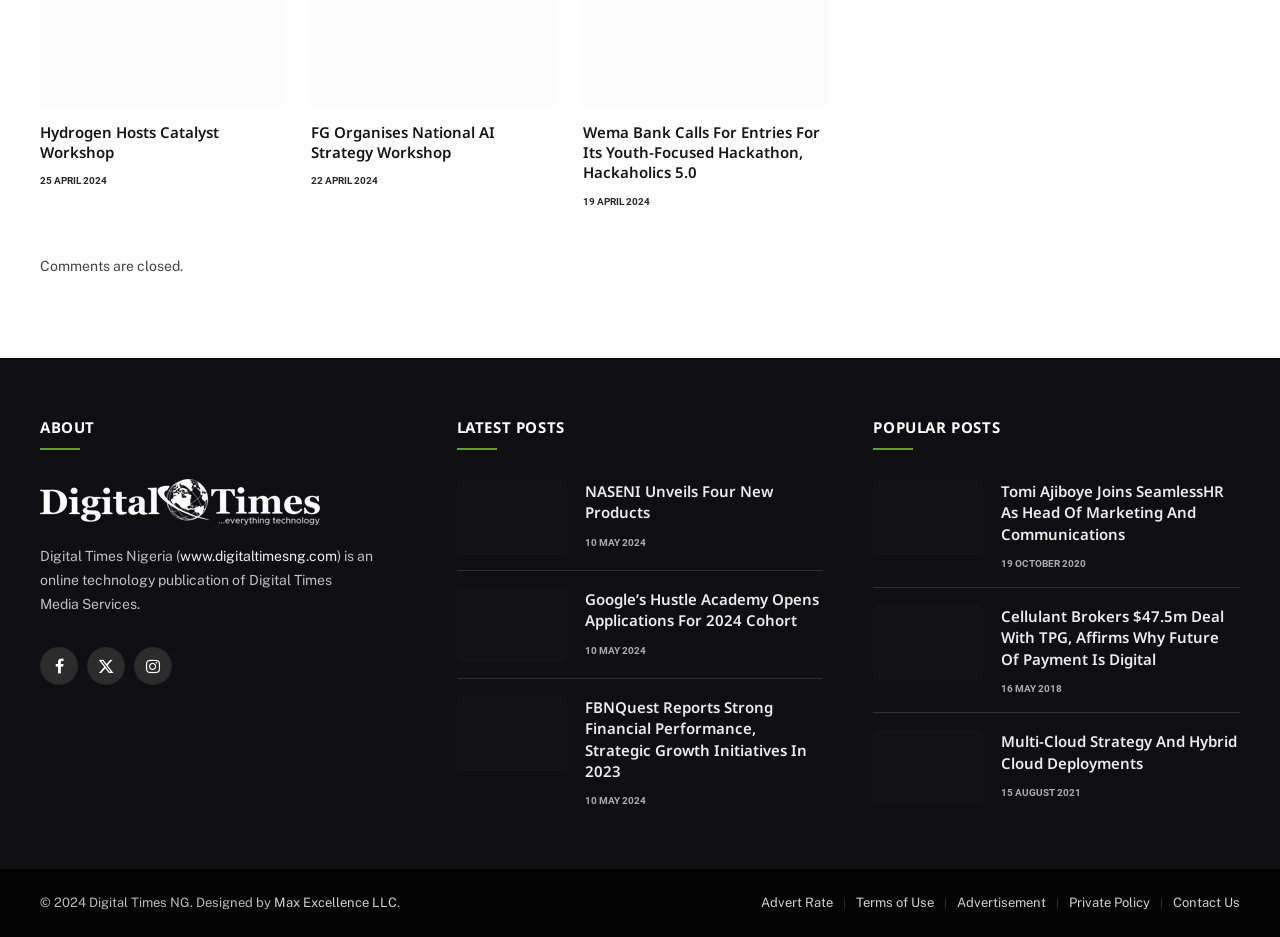Based on the element description "title="NASENI Unveils Four New Products"", predict the bounding box coordinates of the UI element.

[0.357, 0.511, 0.443, 0.592]